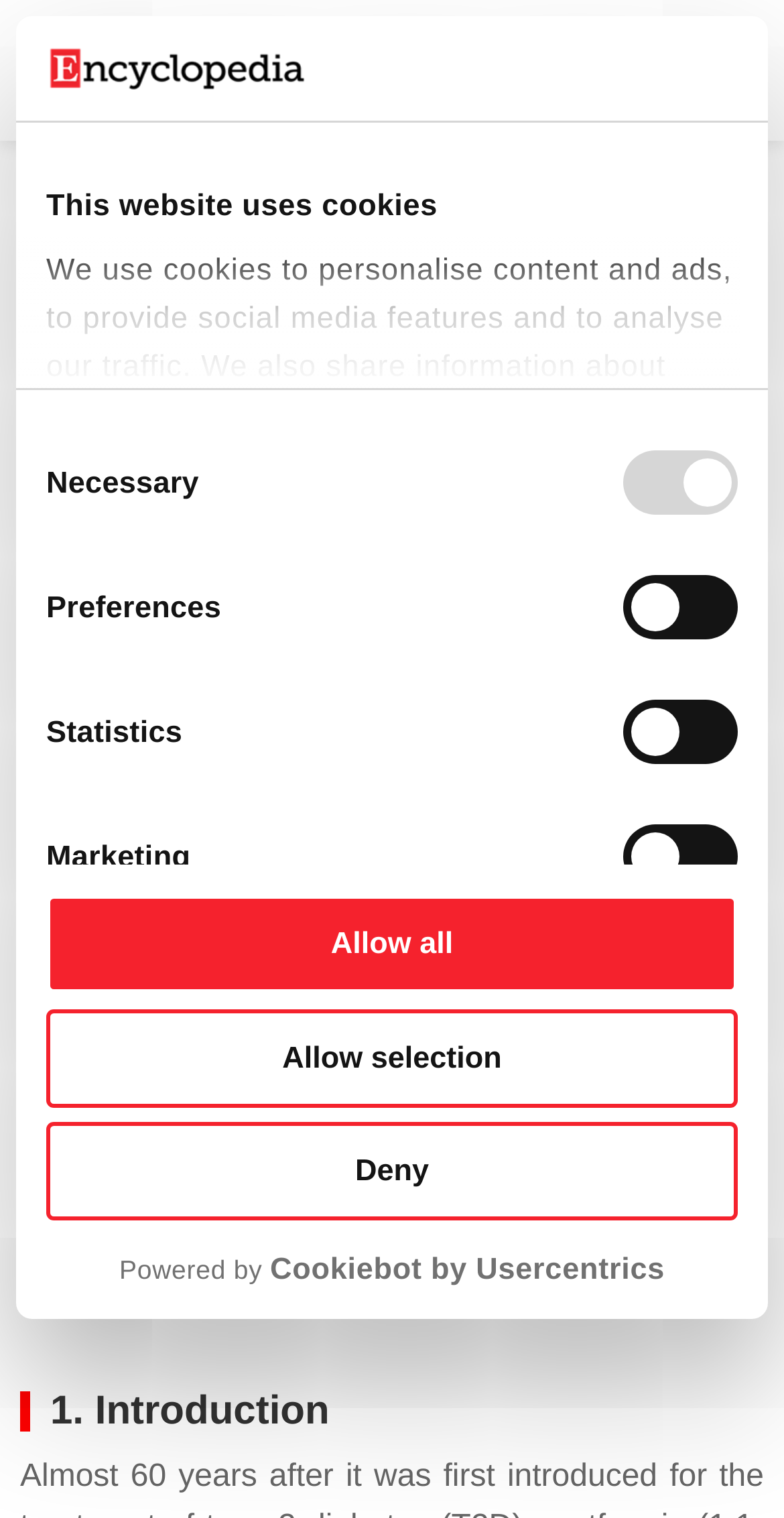Find the bounding box coordinates of the clickable area that will achieve the following instruction: "Read about Pharmacology & Pharmacy".

[0.206, 0.402, 0.703, 0.425]